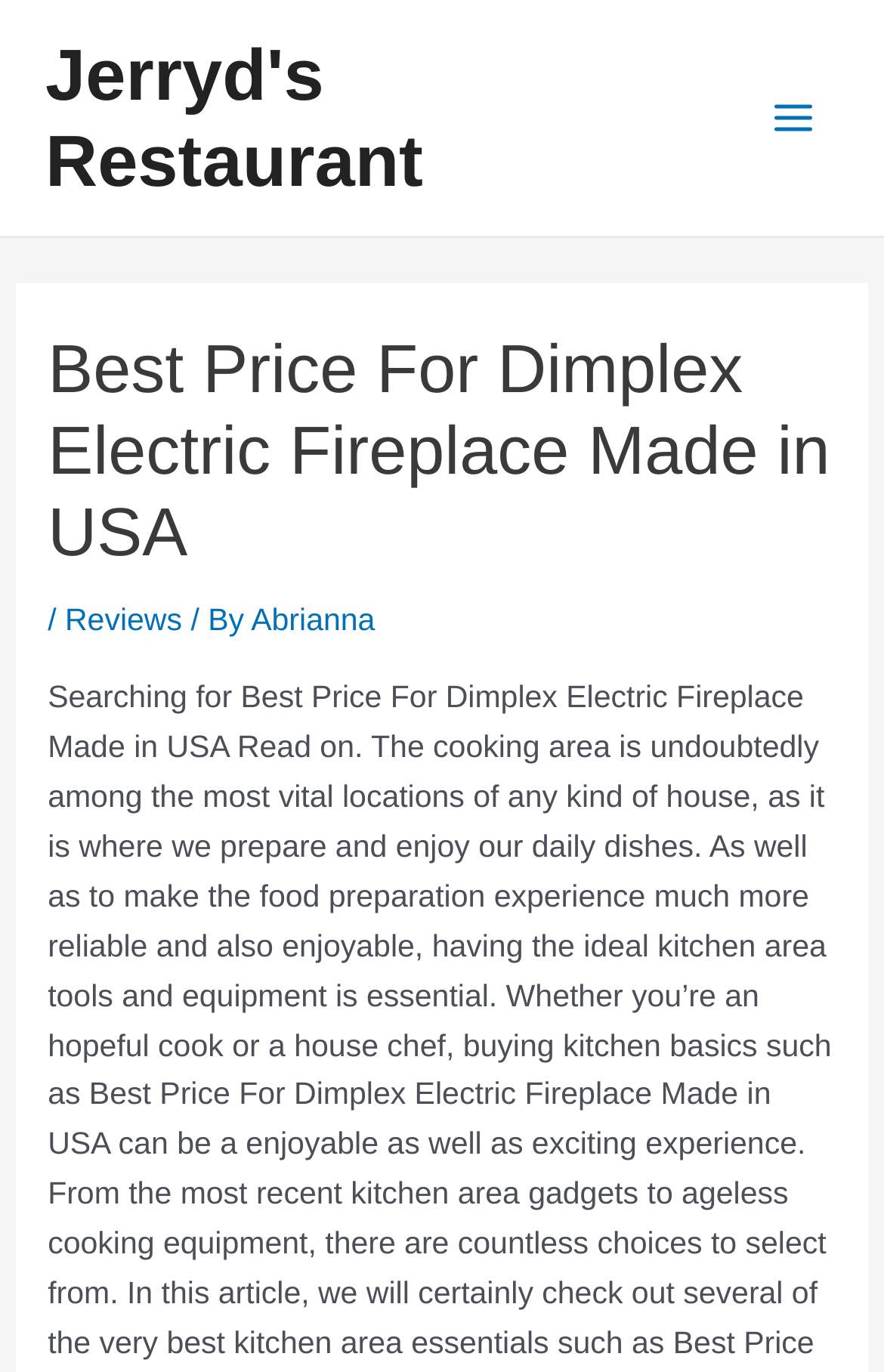Identify the bounding box for the element characterized by the following description: "Abrianna".

[0.284, 0.439, 0.424, 0.464]